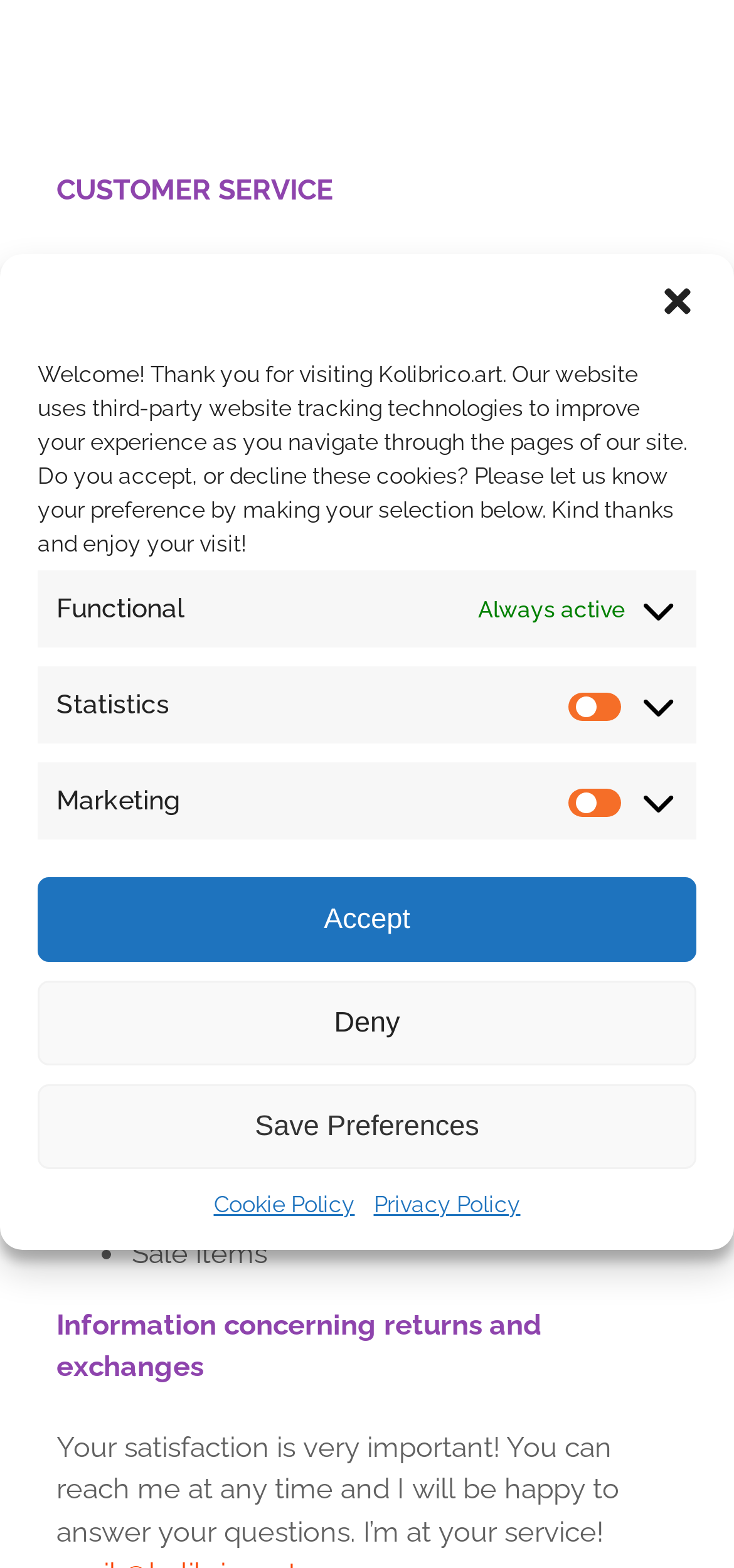Determine the bounding box coordinates of the target area to click to execute the following instruction: "close the dialog."

[0.897, 0.18, 0.949, 0.204]